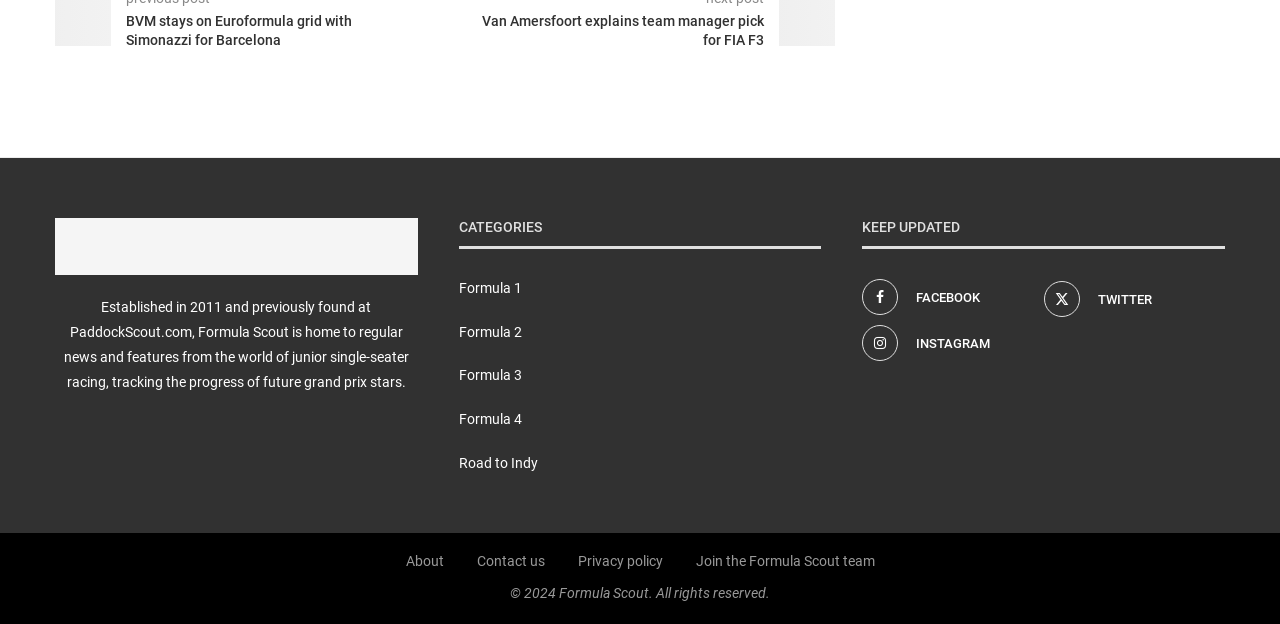Identify the bounding box of the UI component described as: "Formula 1".

[0.358, 0.449, 0.408, 0.475]